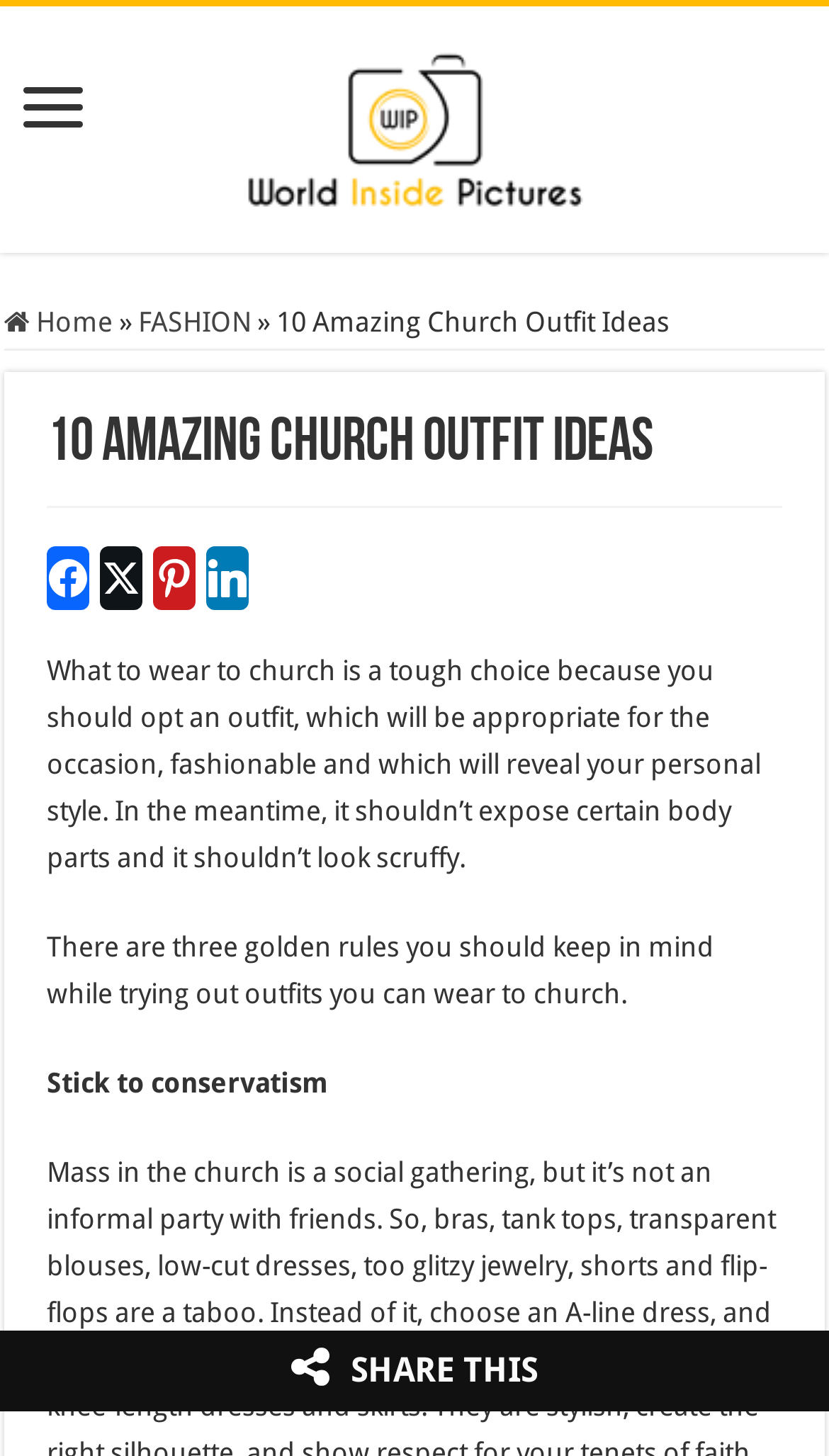What is the third golden rule for church outfits?
Refer to the image and provide a concise answer in one word or phrase.

Not specified